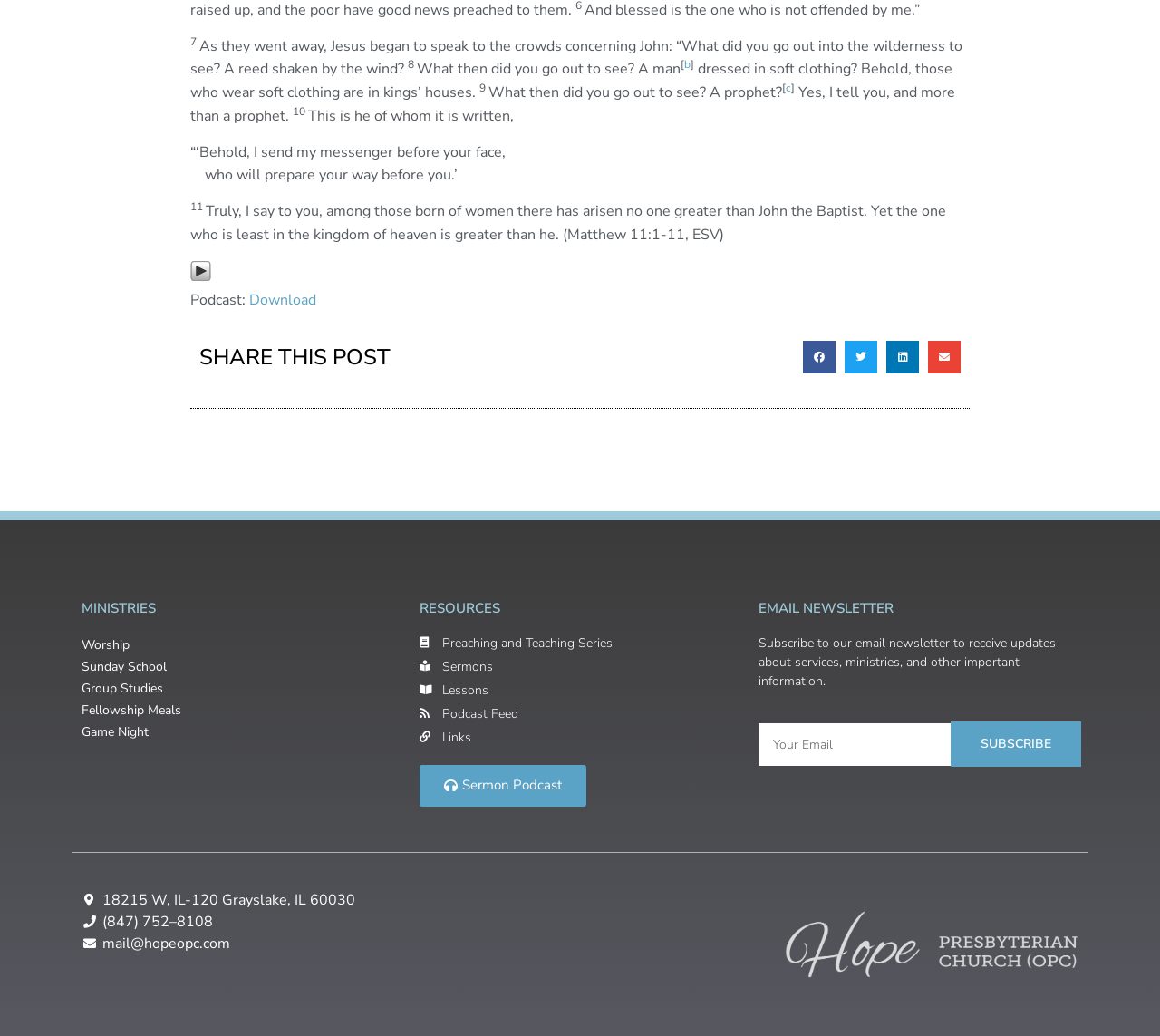What is the email address of the church?
Refer to the image and respond with a one-word or short-phrase answer.

mail@hopeopc.com